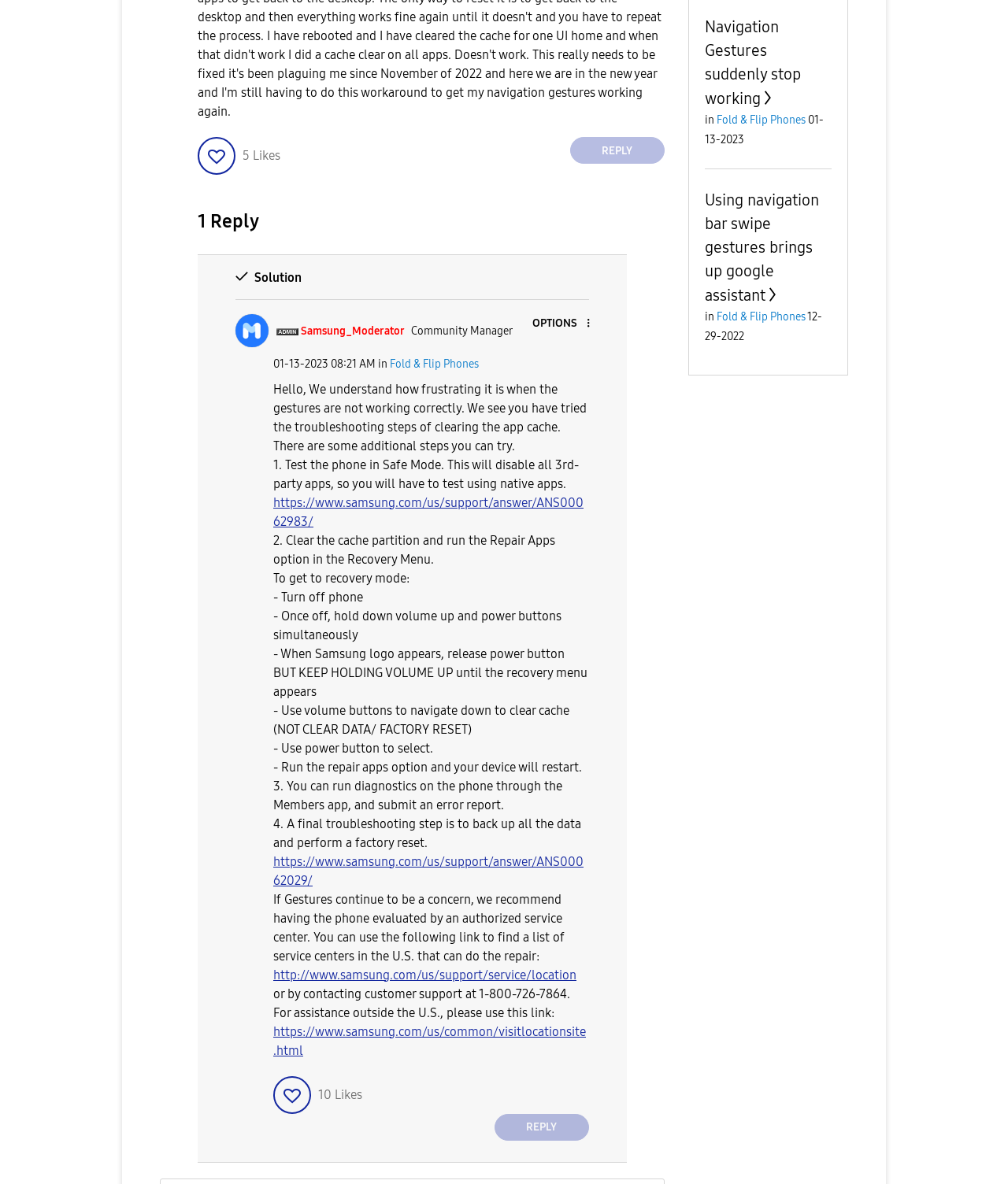Find and provide the bounding box coordinates for the UI element described with: "Navigation Gestures suddenly stop working".

[0.699, 0.014, 0.794, 0.091]